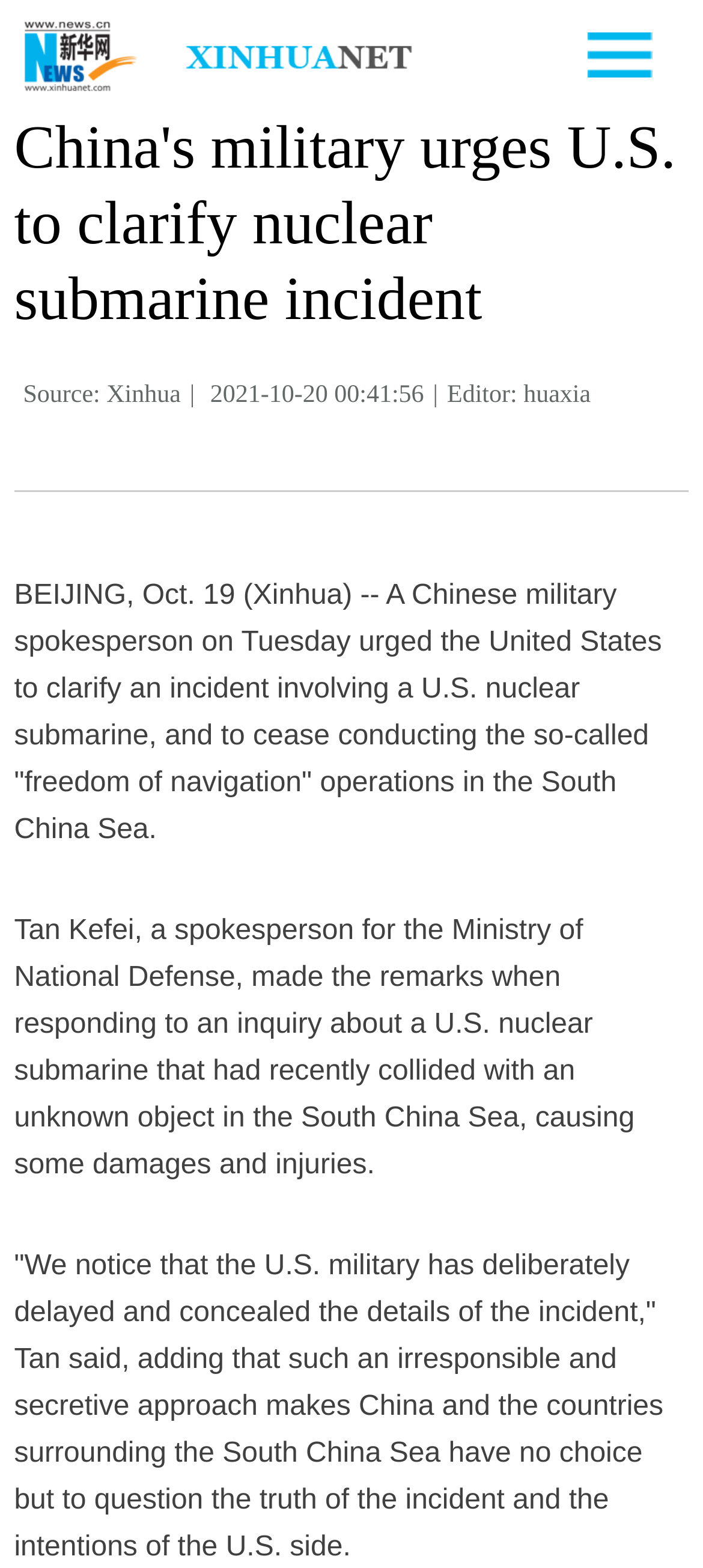What is the location of the incident involving a U.S. nuclear submarine?
Refer to the image and give a detailed answer to the question.

I found the location of the incident by reading the article content, specifically the sentence '...a U.S. nuclear submarine that had recently collided with an unknown object in the South China Sea...'.